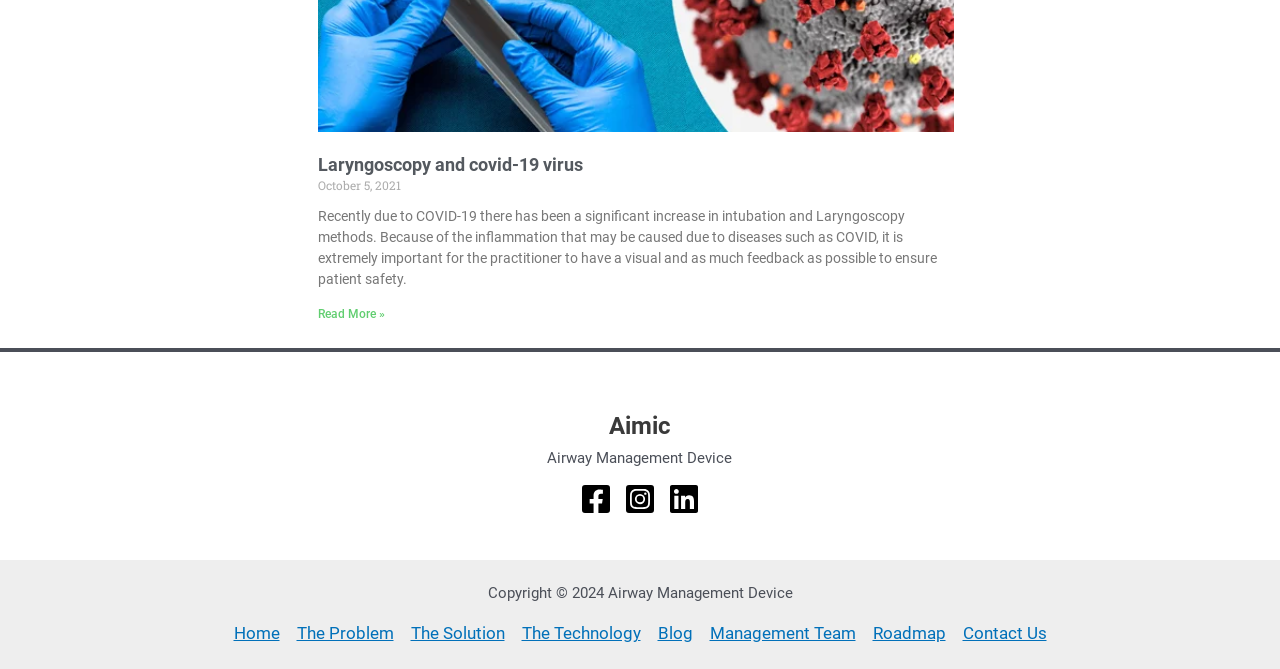What is the name of the device mentioned?
Answer the question with as much detail as possible.

I found the name of the device by looking at the text 'Airway Management Device' which is located below the heading 'Aimic'.